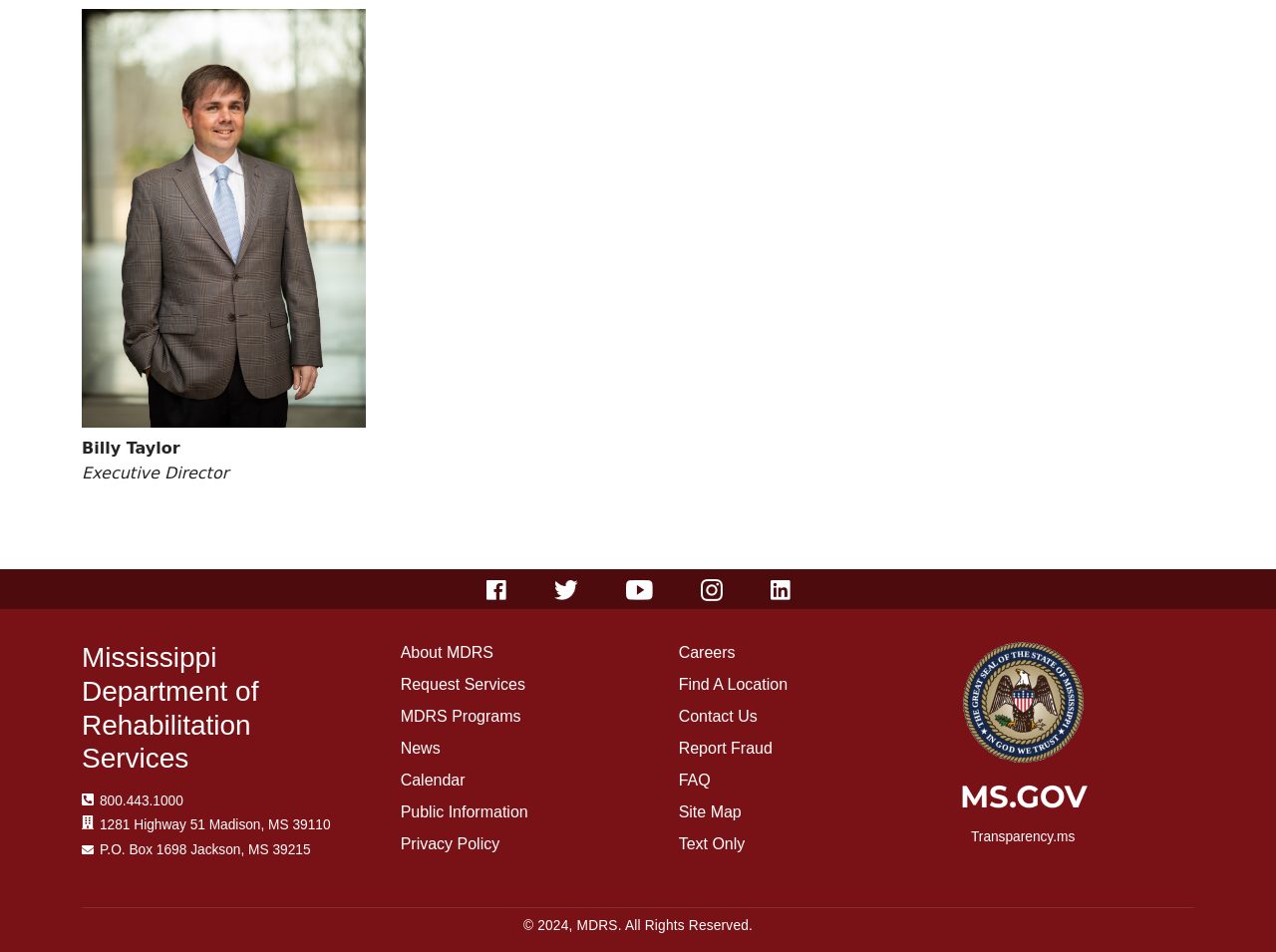Find the bounding box coordinates for the HTML element described in this sentence: "Public Information". Provide the coordinates as four float numbers between 0 and 1, in the format [left, top, right, bottom].

[0.314, 0.841, 0.532, 0.875]